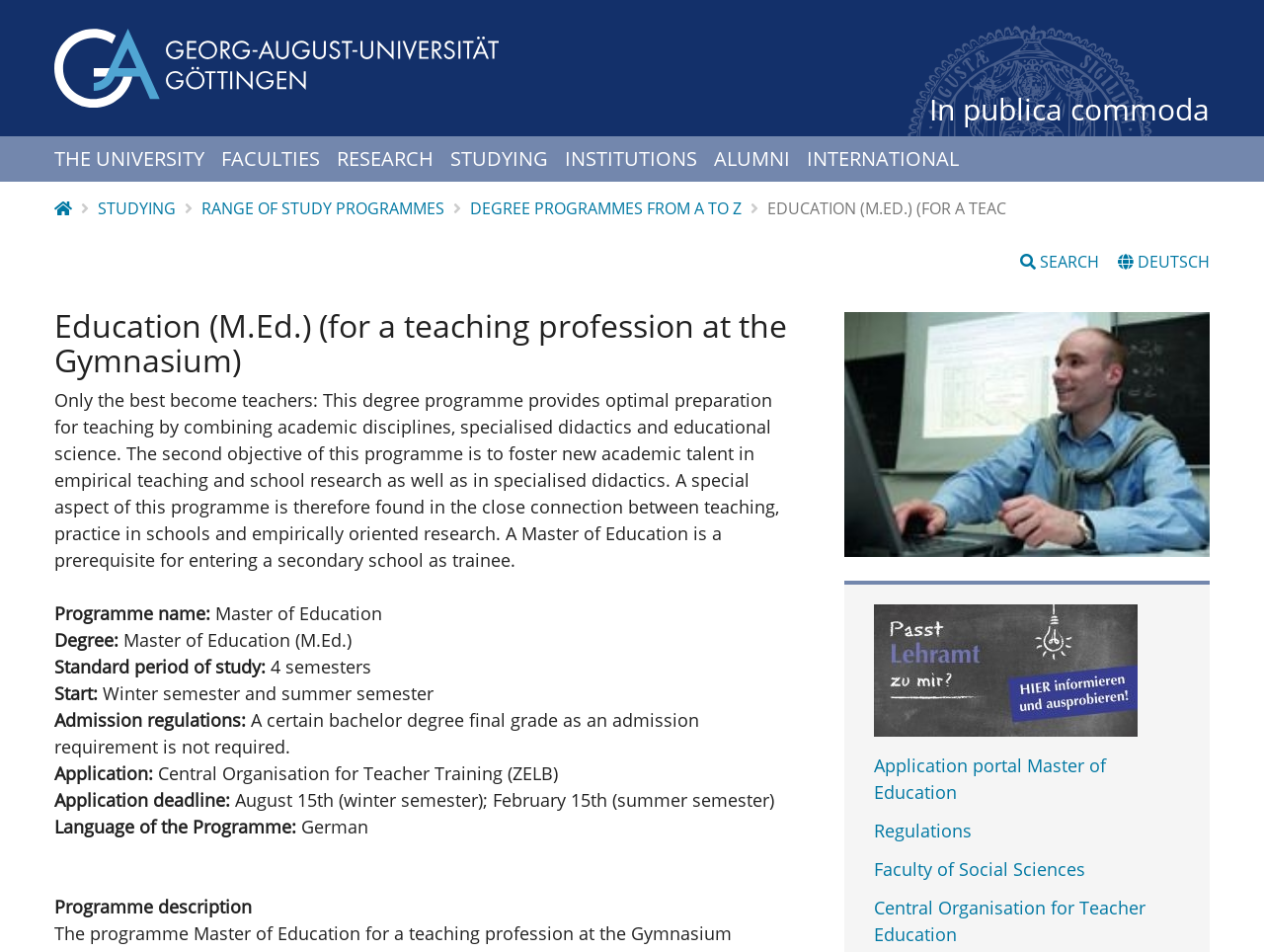Determine the main heading of the webpage and generate its text.

Education (M.Ed.) (for a teaching profession at the Gymnasium)